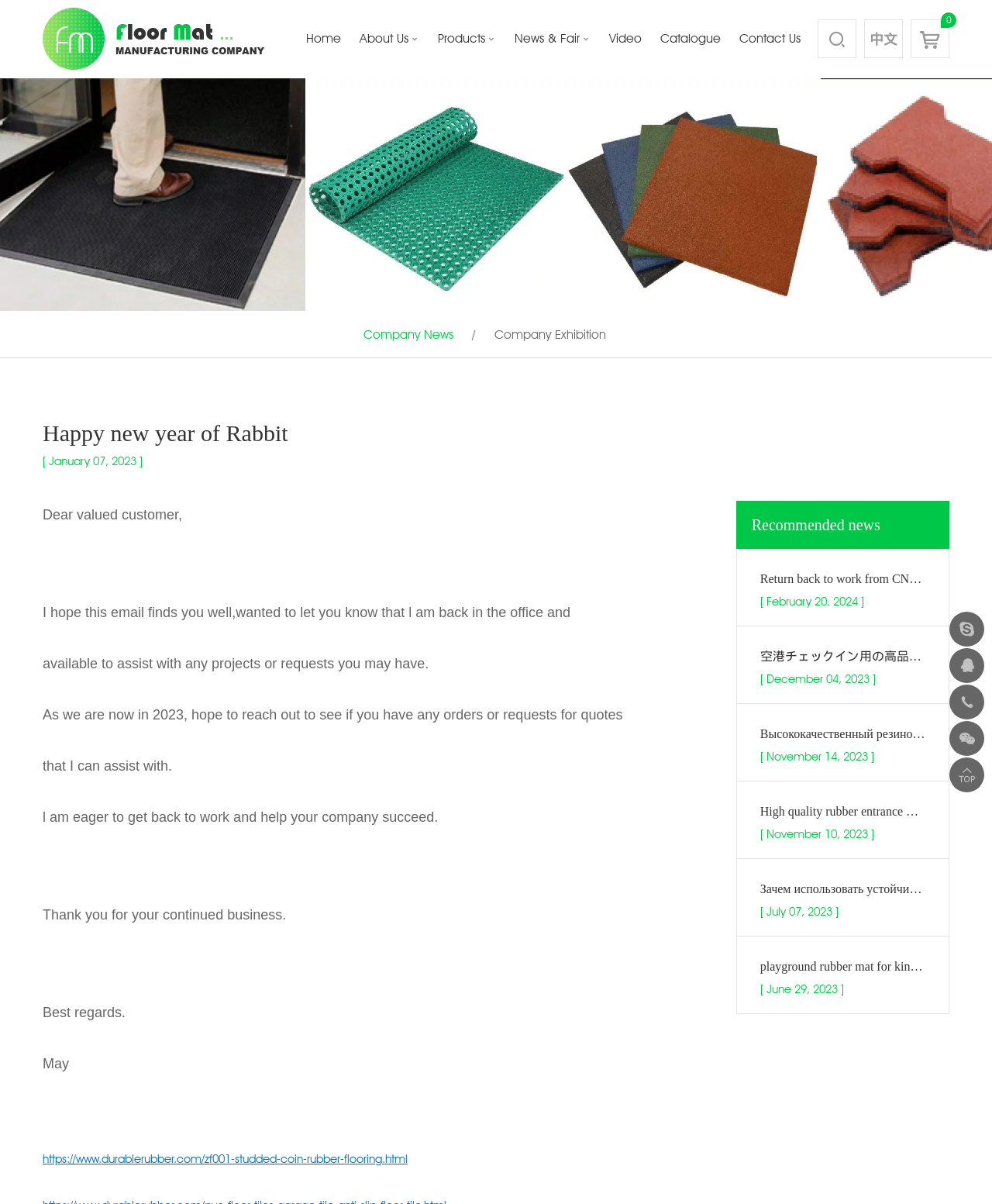Reply to the question with a brief word or phrase: How many links are there in the top navigation bar?

7